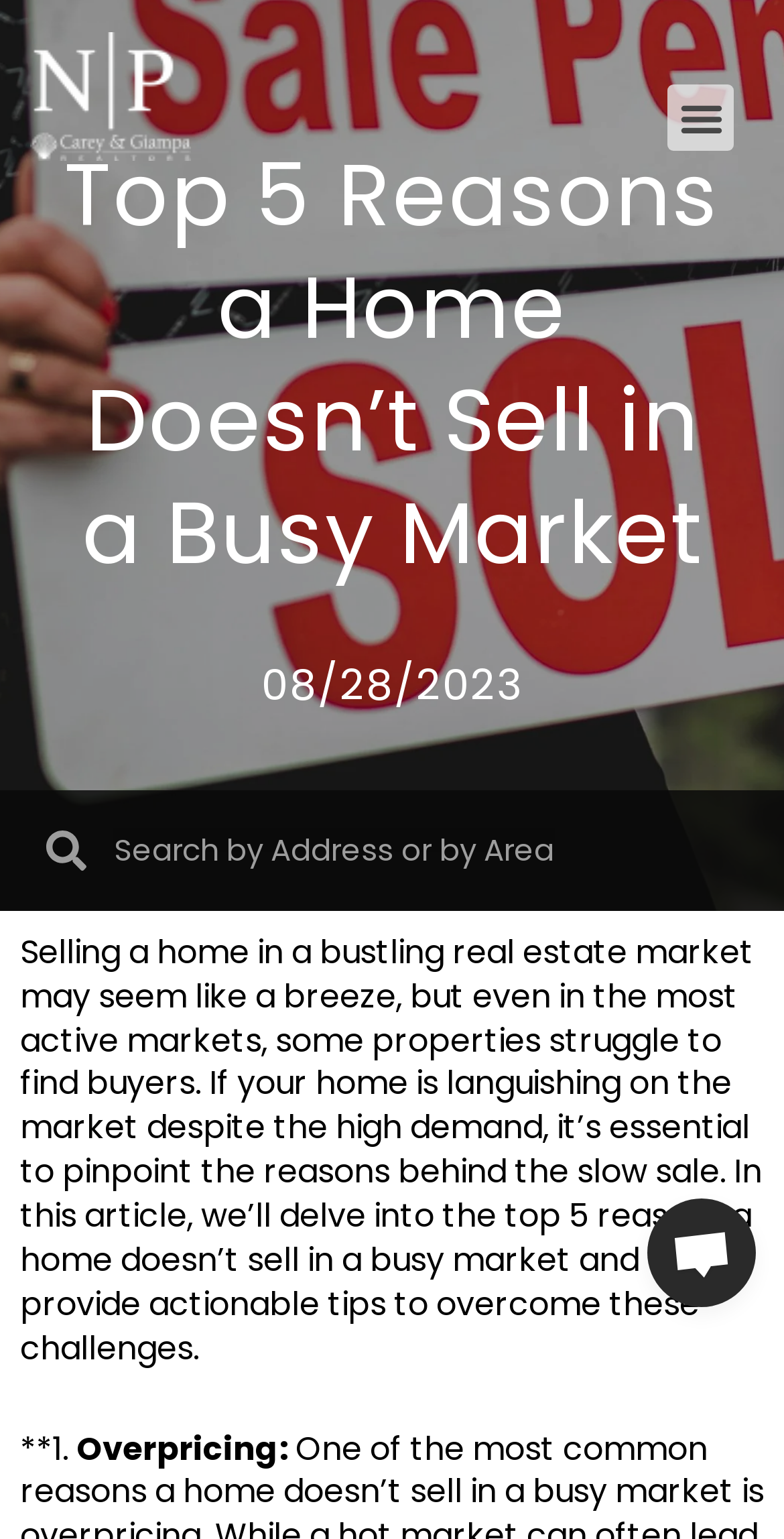Produce an elaborate caption capturing the essence of the webpage.

The webpage is about the top 5 reasons a home doesn't sell in a busy market and how to overcome them. At the top left corner, there is a logo image of "NP_new_logo.png". On the top right corner, there is a menu toggle button. 

Below the logo, there is a heading that reads "Top 5 Reasons a Home Doesn’t Sell in a Busy Market". Underneath the heading, there is a link showing the date "08/28/2023". 

On the top section of the page, there is a search bar with a search button and a label "Search". 

The main content of the webpage starts with a paragraph that explains the importance of identifying the reasons behind a slow sale in a busy real estate market. The article then delves into the top 5 reasons, with the first reason being "Overpricing". 

At the bottom right corner of the page, there is an "Open chat" button.